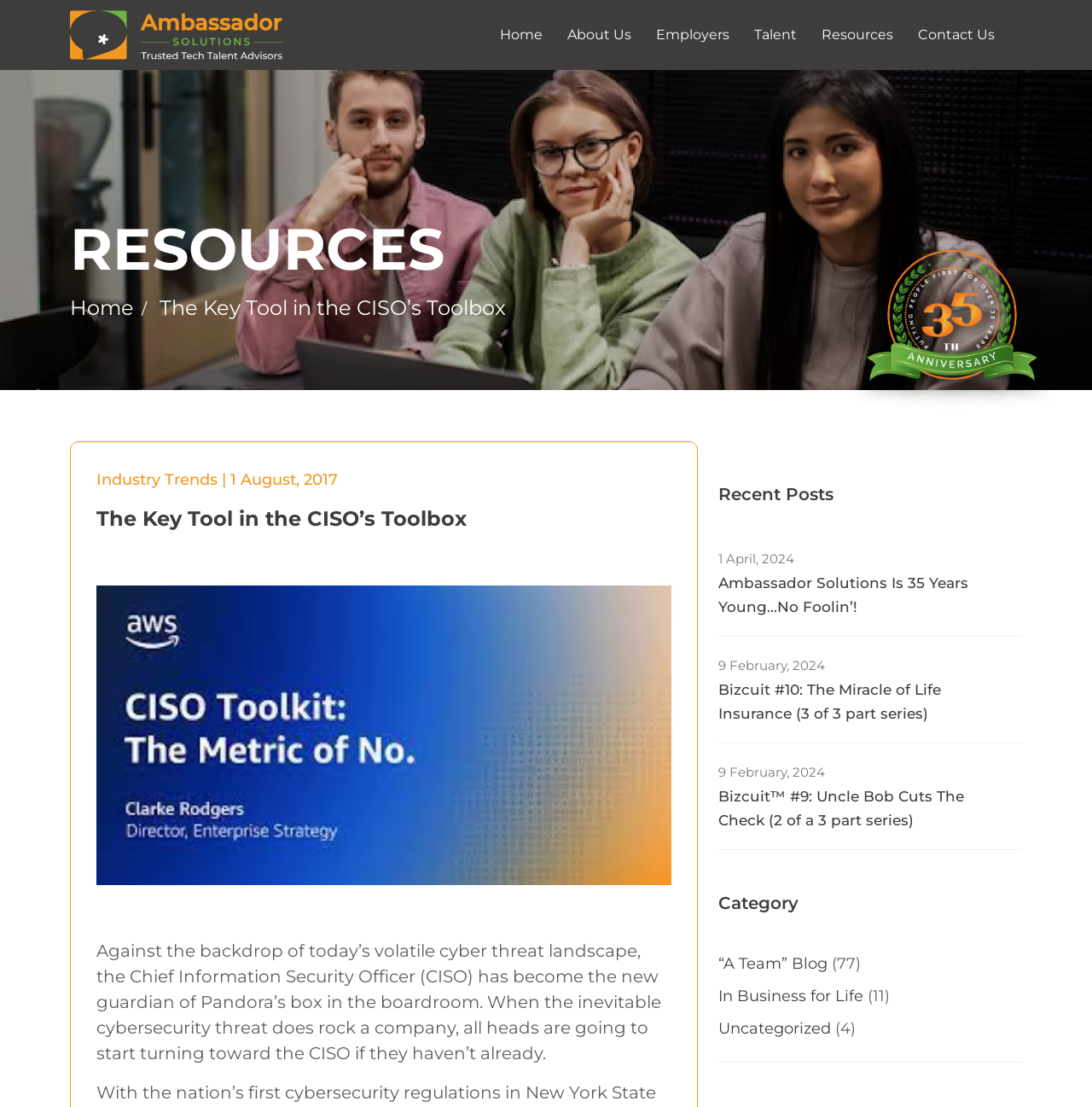Identify the bounding box coordinates of the region that needs to be clicked to carry out this instruction: "Go to the Home page". Provide these coordinates as four float numbers ranging from 0 to 1, i.e., [left, top, right, bottom].

[0.458, 0.016, 0.497, 0.047]